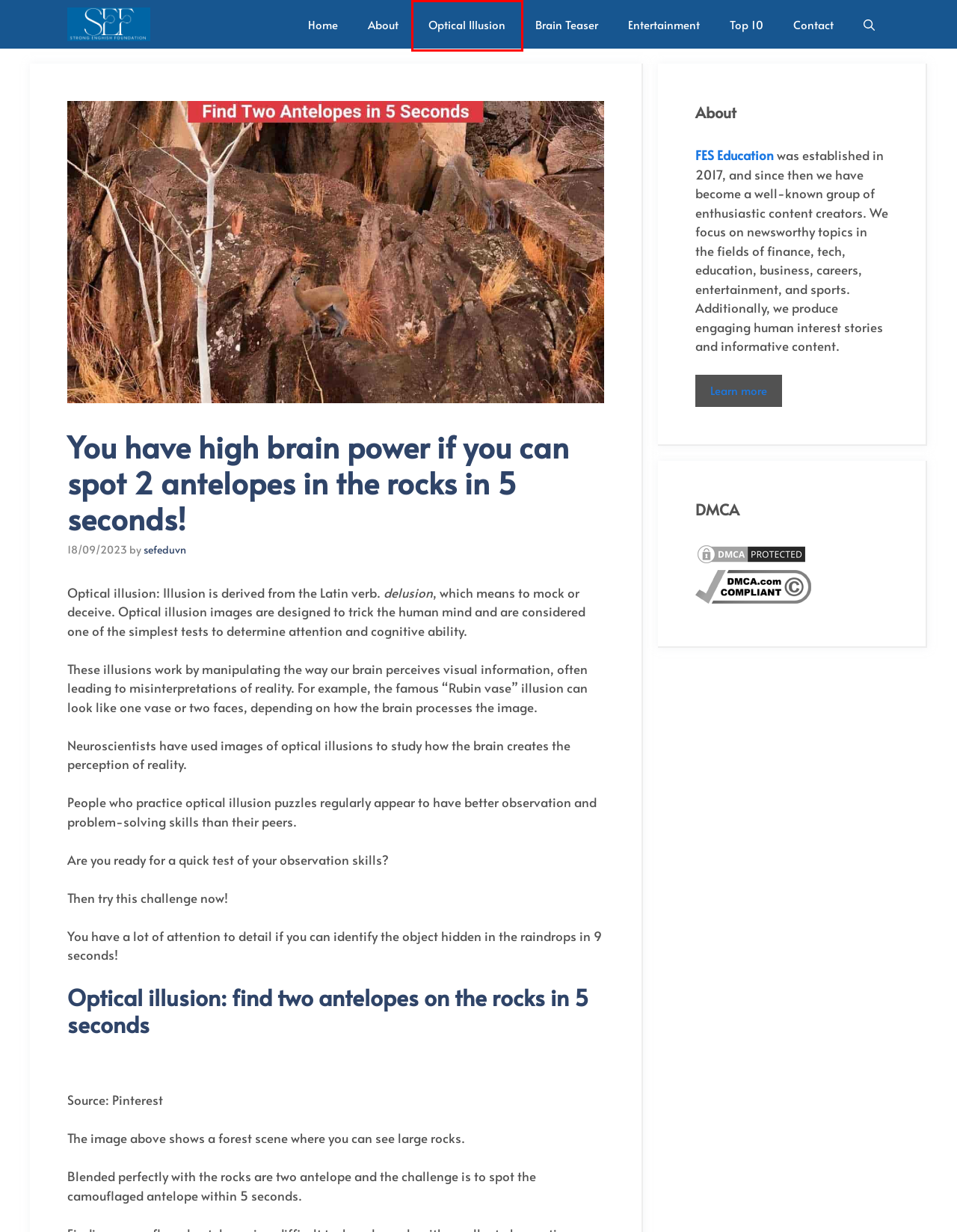You are provided with a screenshot of a webpage that includes a red rectangle bounding box. Please choose the most appropriate webpage description that matches the new webpage after clicking the element within the red bounding box. Here are the candidates:
A. Top 10 - FES Education
B. About - FES Education
C. Optical Illusion - FES Education
D. FES Education
E. DMCA Compliance Statement for pagasa.edu.vn
F. sefeduvn - FES Education
G. Contact - FES Education
H. Brain Teaser - FES Education

C